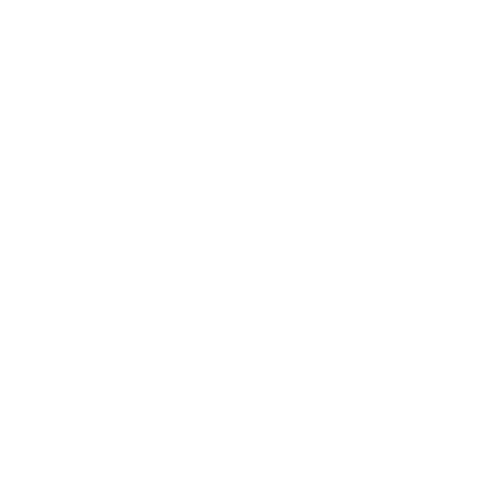What is the benefit of the easy-to-clean design?
Based on the content of the image, thoroughly explain and answer the question.

The caption states that the easy-to-clean design ensures hygienic maintenance, implying that it helps to keep the dog house clean and free from dirt and germs.